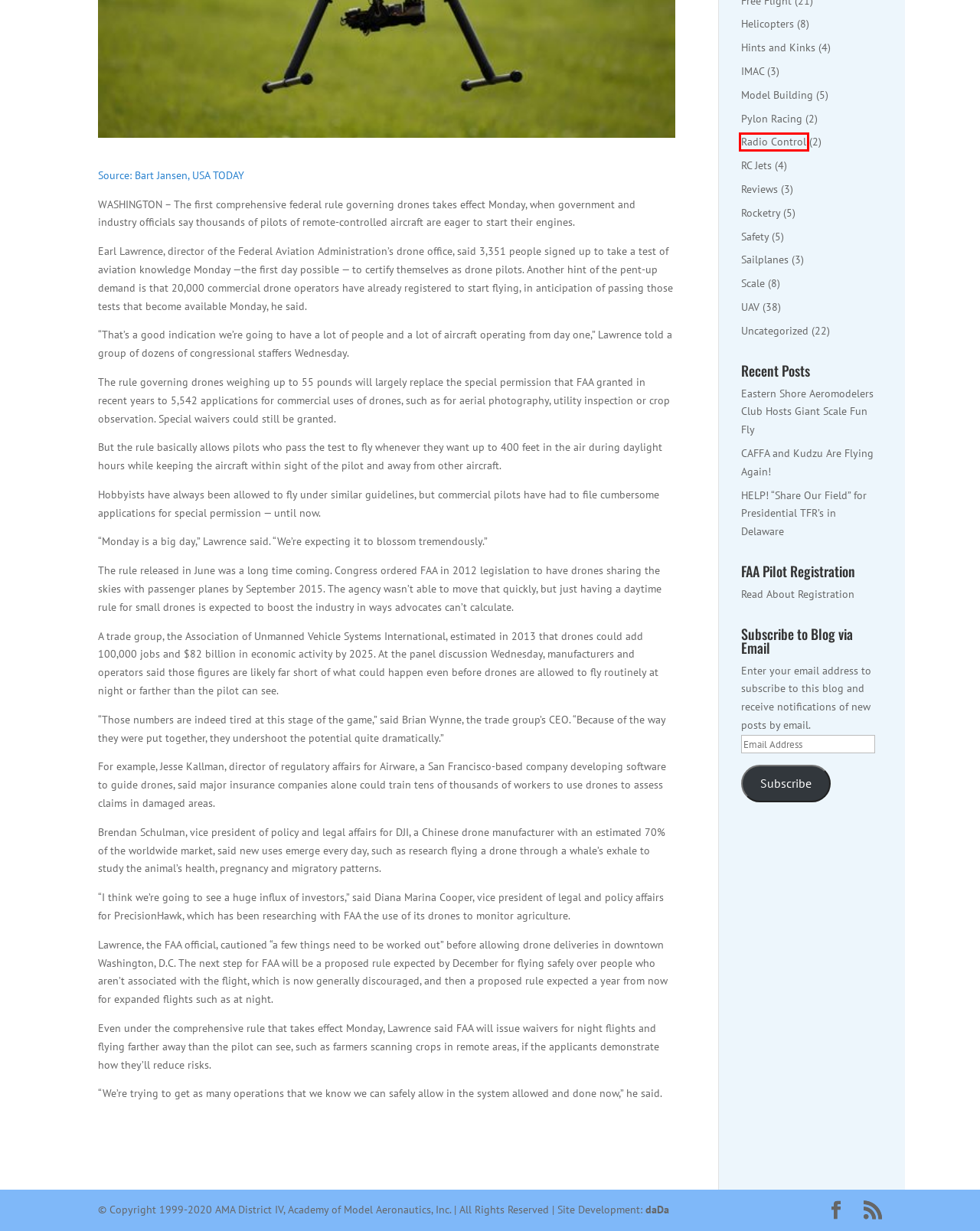You are presented with a screenshot of a webpage with a red bounding box. Select the webpage description that most closely matches the new webpage after clicking the element inside the red bounding box. The options are:
A. Sailplanes | AMA District IV
B. HELP! “Share Our Field” for Presidential TFR’s in Delaware | AMA District IV
C. Hints and Kinks | AMA District IV
D. Reviews | AMA District IV
E. Radio Control | AMA District IV
F. Pylon Racing | AMA District IV
G. Scale | AMA District IV
H. CAFFA and Kudzu Are Flying Again! | AMA District IV

E